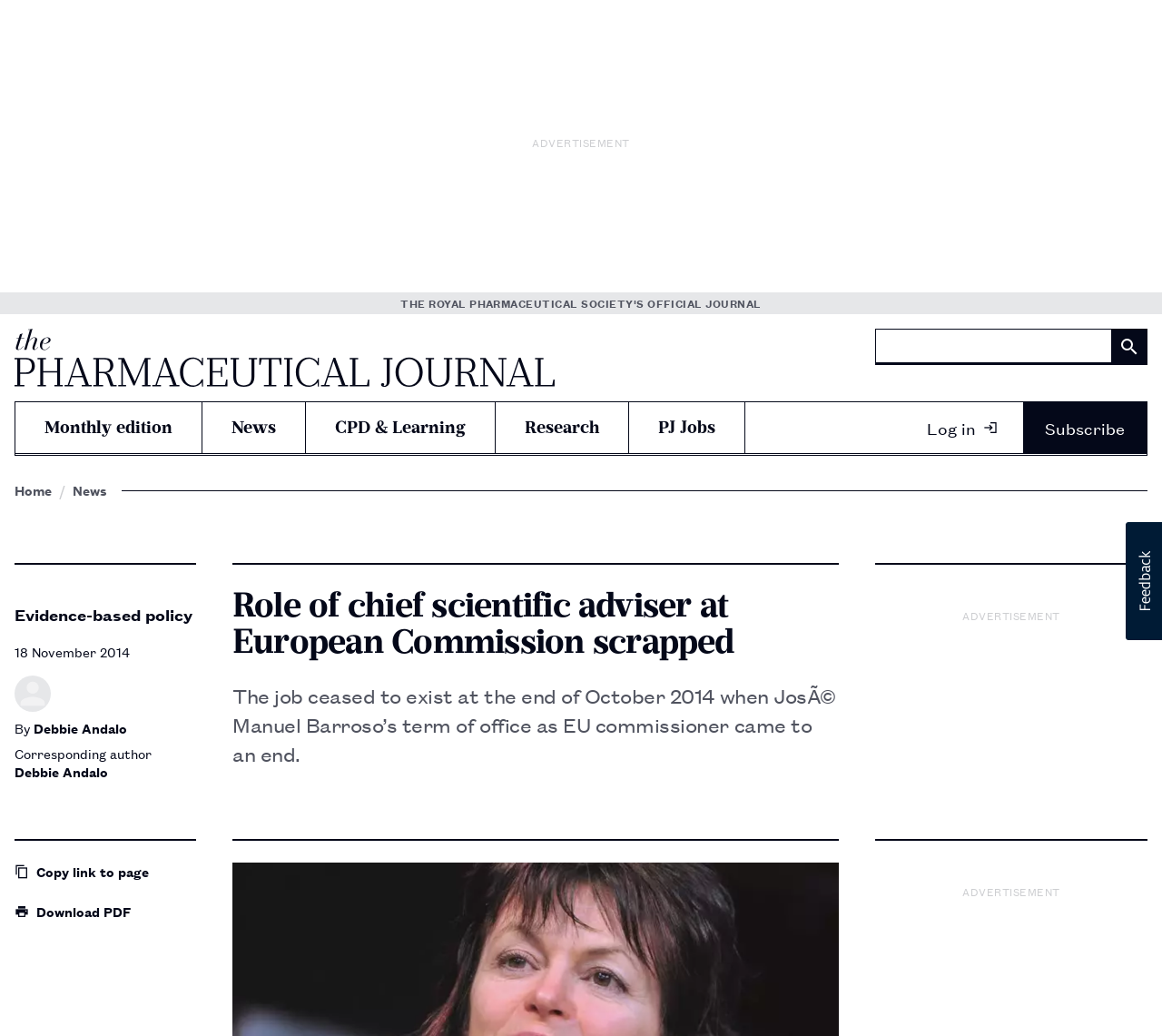Please provide a one-word or short phrase answer to the question:
When was the news article published?

18 November 2014